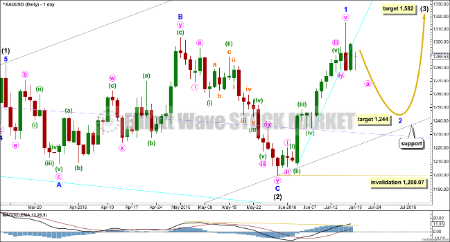Describe all the elements and aspects of the image comprehensively.

The image titled "Gold Elliott Wave Chart Daily 2016" presents a detailed technical analysis of gold prices using Elliott Wave theory. This analysis indicates that the market is experiencing a corrective movement, with specific wave counts enumerated on the chart. The annotations highlight potential target levels, including a target of 1,582 for a projected upward movement and 1,244, which is identified as a key support level during the current corrective wave labeled as (2). 

The chart features multiple wave labels (denoted by numbers and letters) illustrating the various movements and corrections since early 2015 through June 2016. The visual representation also includes color-coded bars that depict price changes over time, with bullish trends marked in green and bearish movements in red. An accompanying MACD indicator at the bottom provides additional insights into the market momentum, aiding traders in their decision-making process regarding potential buy or sell actions. 

A note in the chart underscores the importance of patience as the correction progresses, reflecting a broader market trend that remains upward overall. The chart is intended for those engaged in trading or investing in gold, offering a strategic viewpoint to navigate market fluctuations.